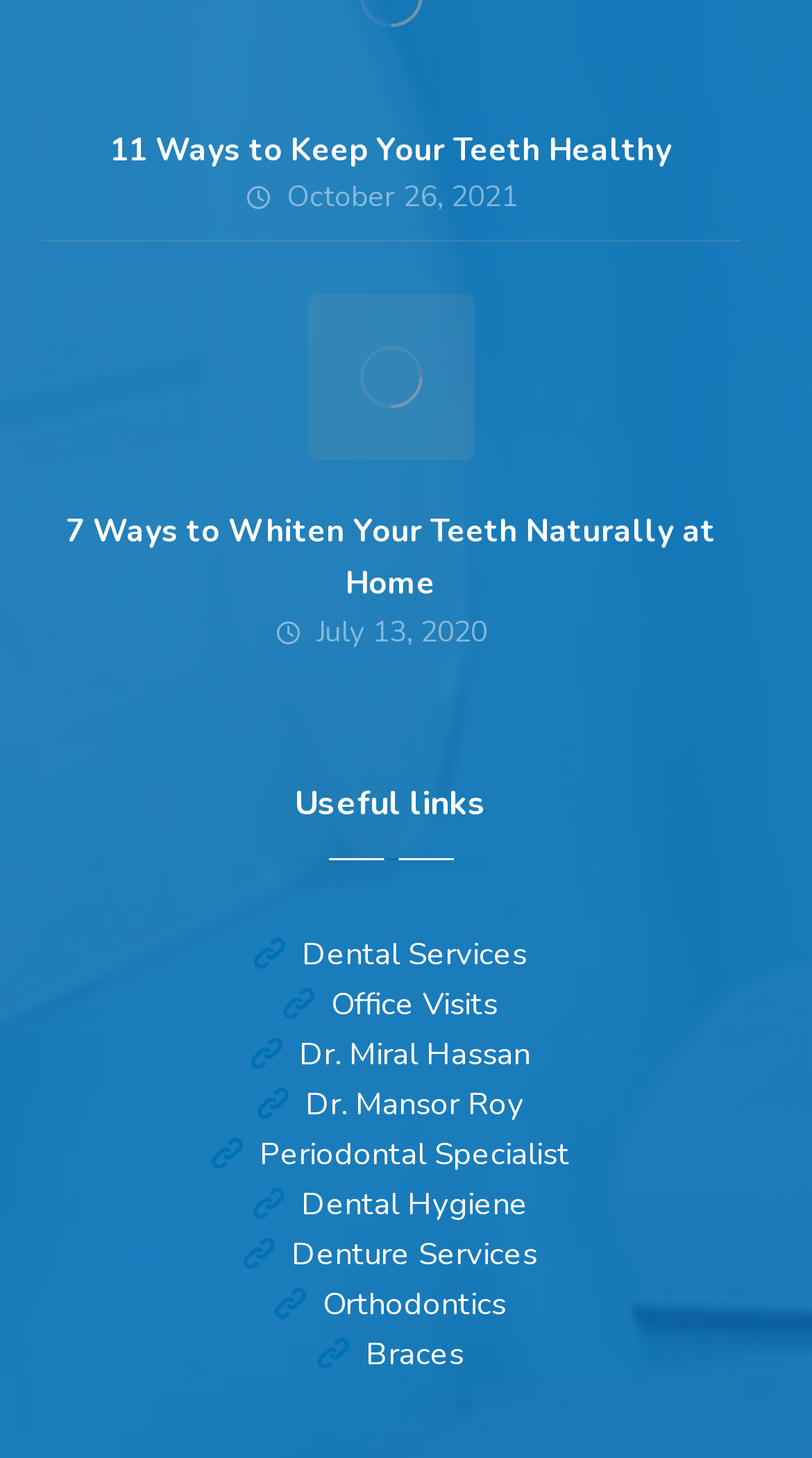Please look at the image and answer the question with a detailed explanation: What is the title of the second article?

I found the title by looking at the heading element '7 Ways to Whiten Your Teeth Naturally at Home' which is located below the first article.